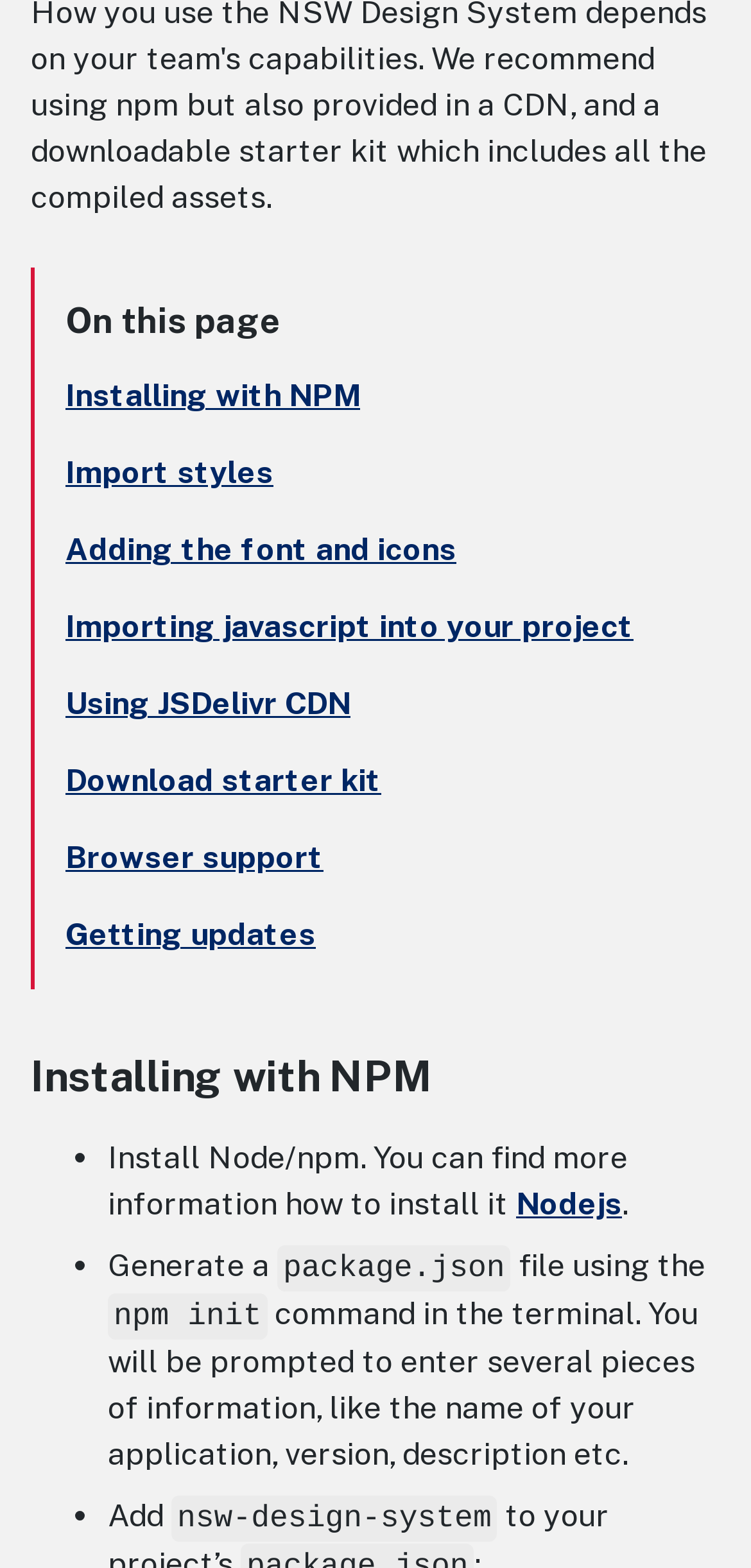Provide the bounding box coordinates for the UI element that is described as: "Nodejs".

[0.687, 0.756, 0.828, 0.779]